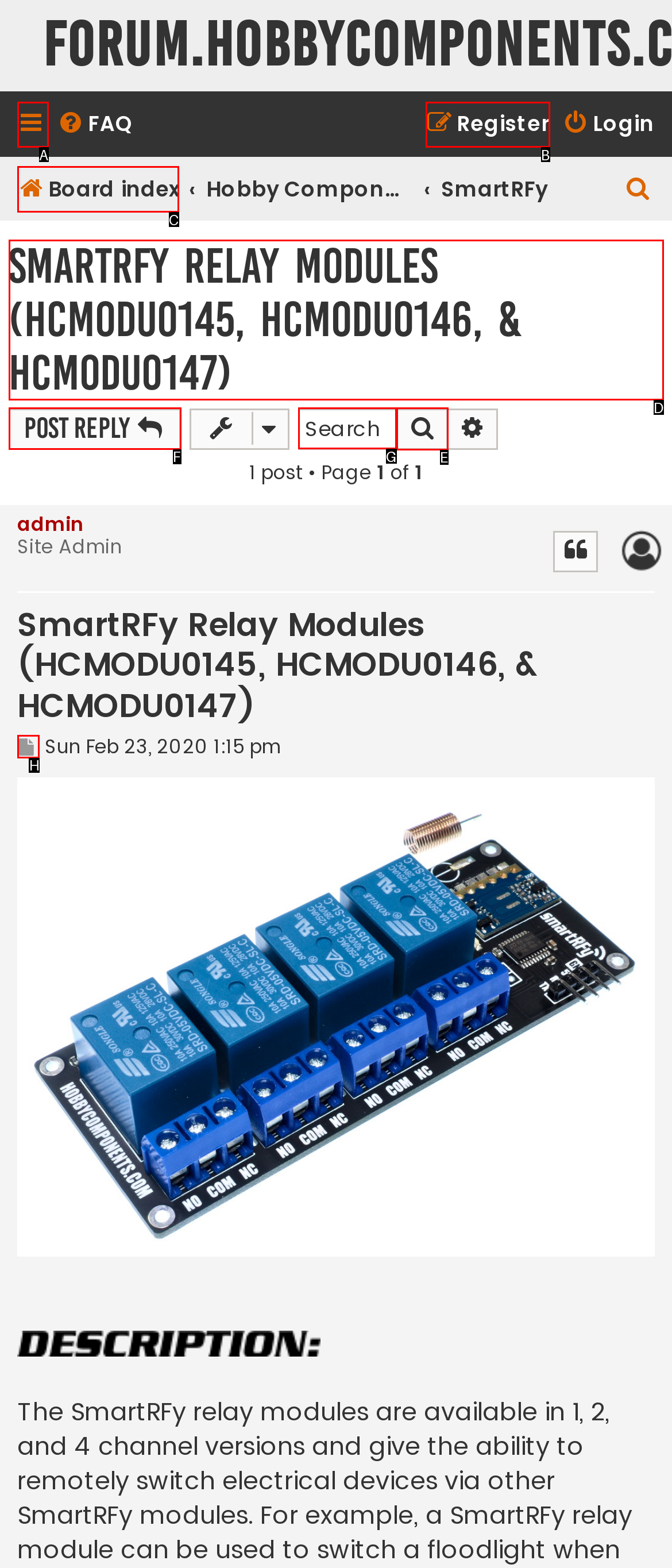Find the HTML element to click in order to complete this task: Search this topic
Answer with the letter of the correct option.

E